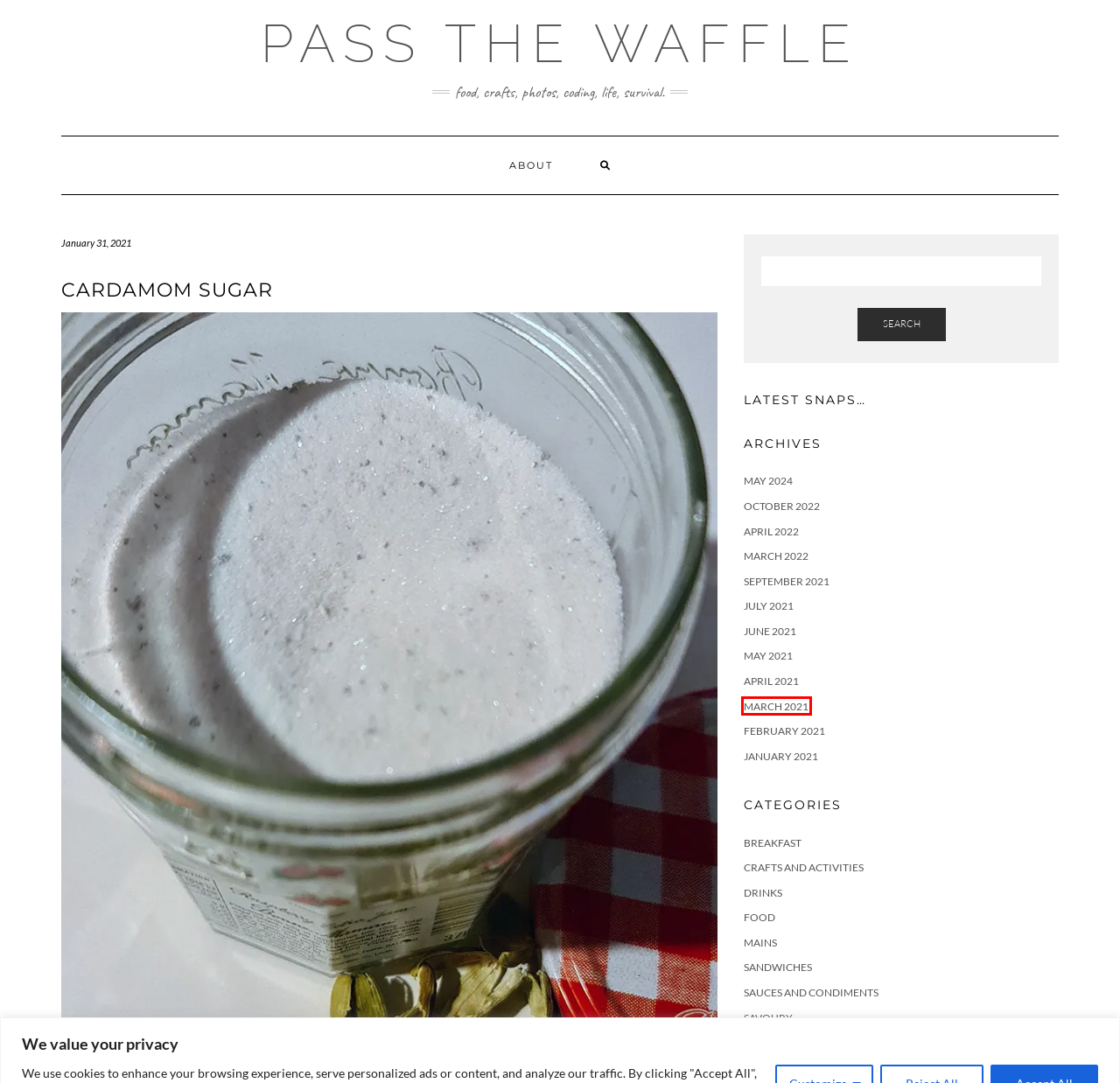You are provided with a screenshot of a webpage that has a red bounding box highlighting a UI element. Choose the most accurate webpage description that matches the new webpage after clicking the highlighted element. Here are your choices:
A. Snacks – Pass the Waffle
B. Mains – Pass the Waffle
C. Drinks – Pass the Waffle
D. April 2022 – Pass the Waffle
E. May 2024 – Pass the Waffle
F. March 2021 – Pass the Waffle
G. May 2021 – Pass the Waffle
H. About – Pass the Waffle

F